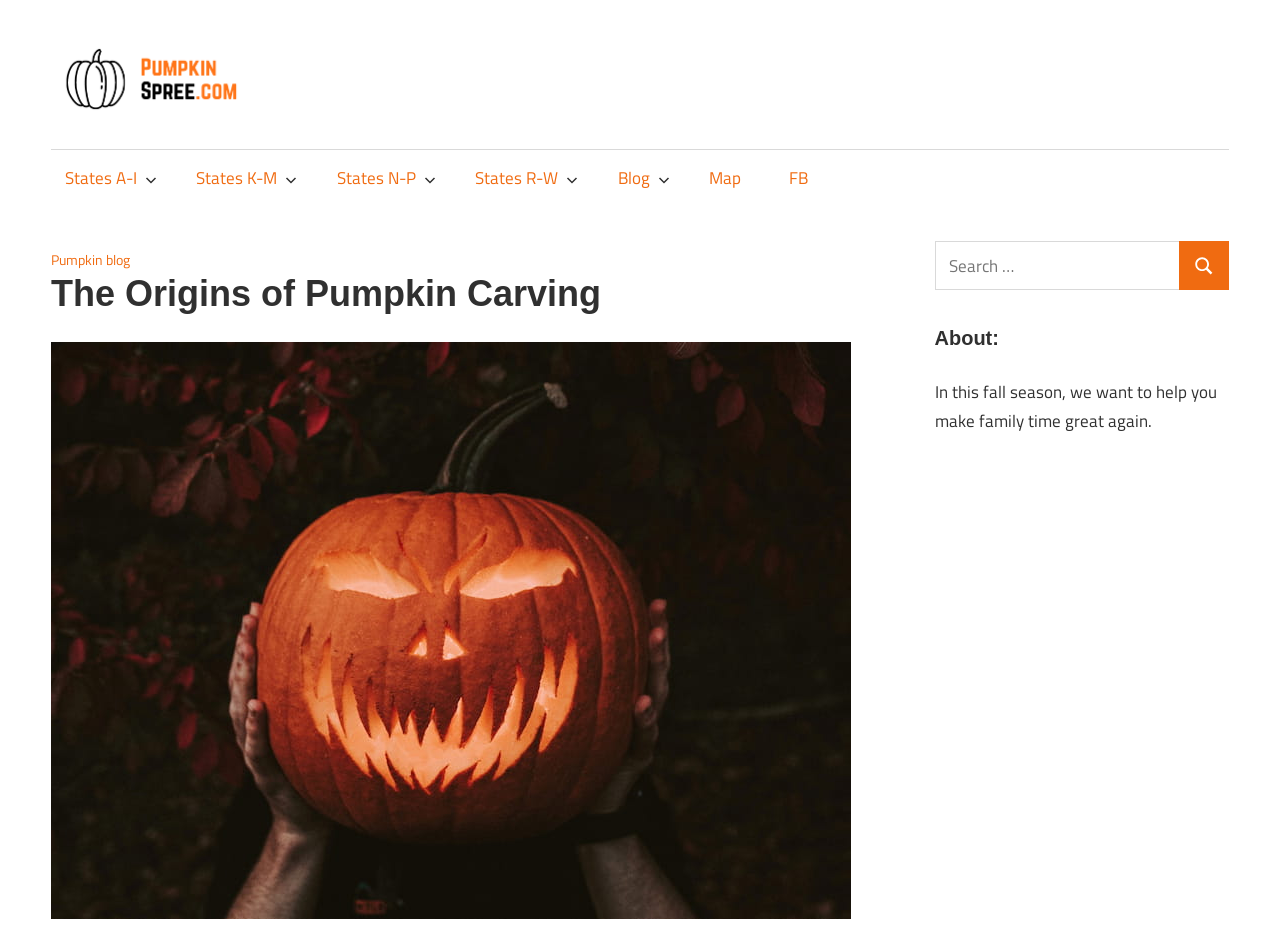What is the message in the 'About' section?
Answer the question with just one word or phrase using the image.

Make family time great again